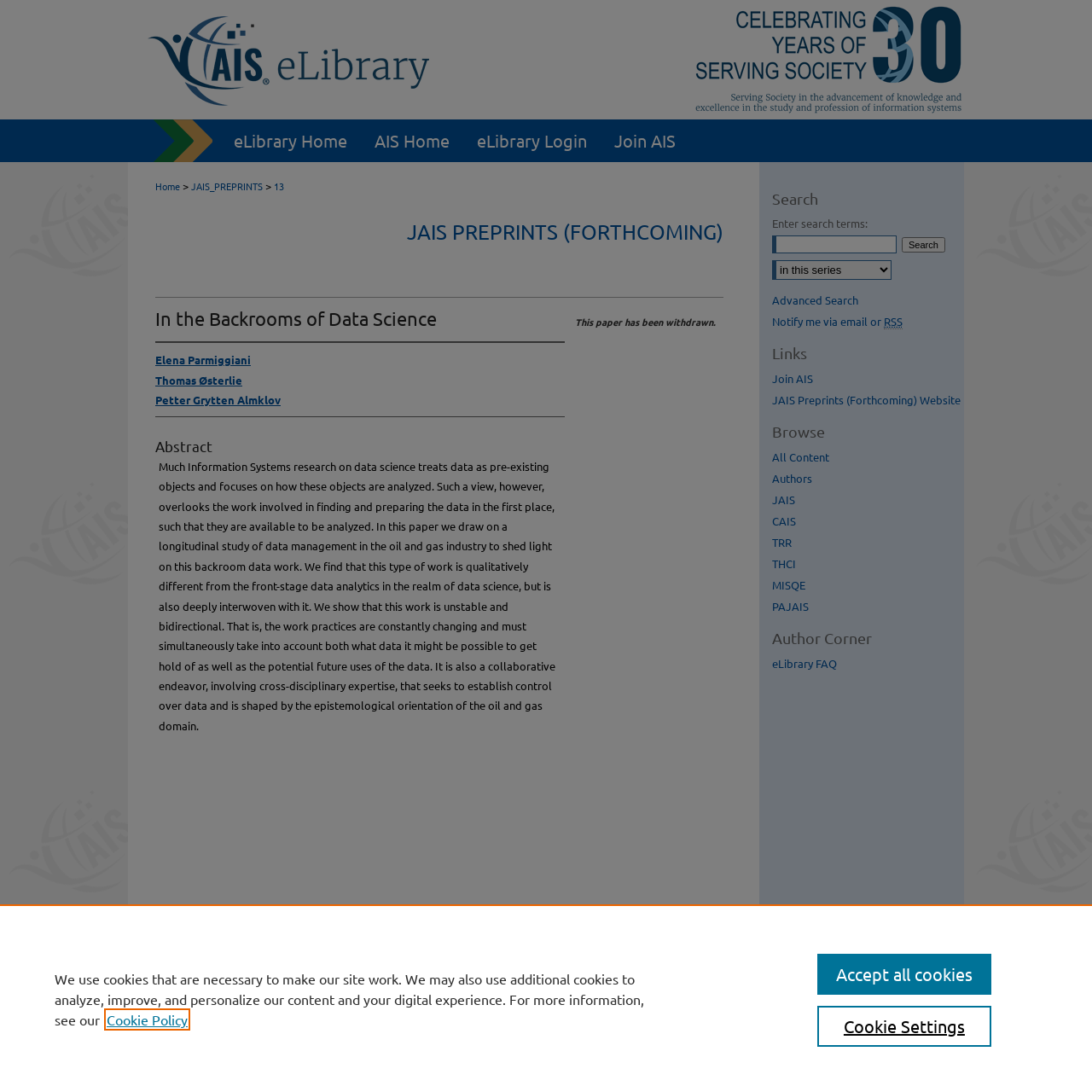Identify the main heading from the webpage and provide its text content.

In the Backrooms of Data Science